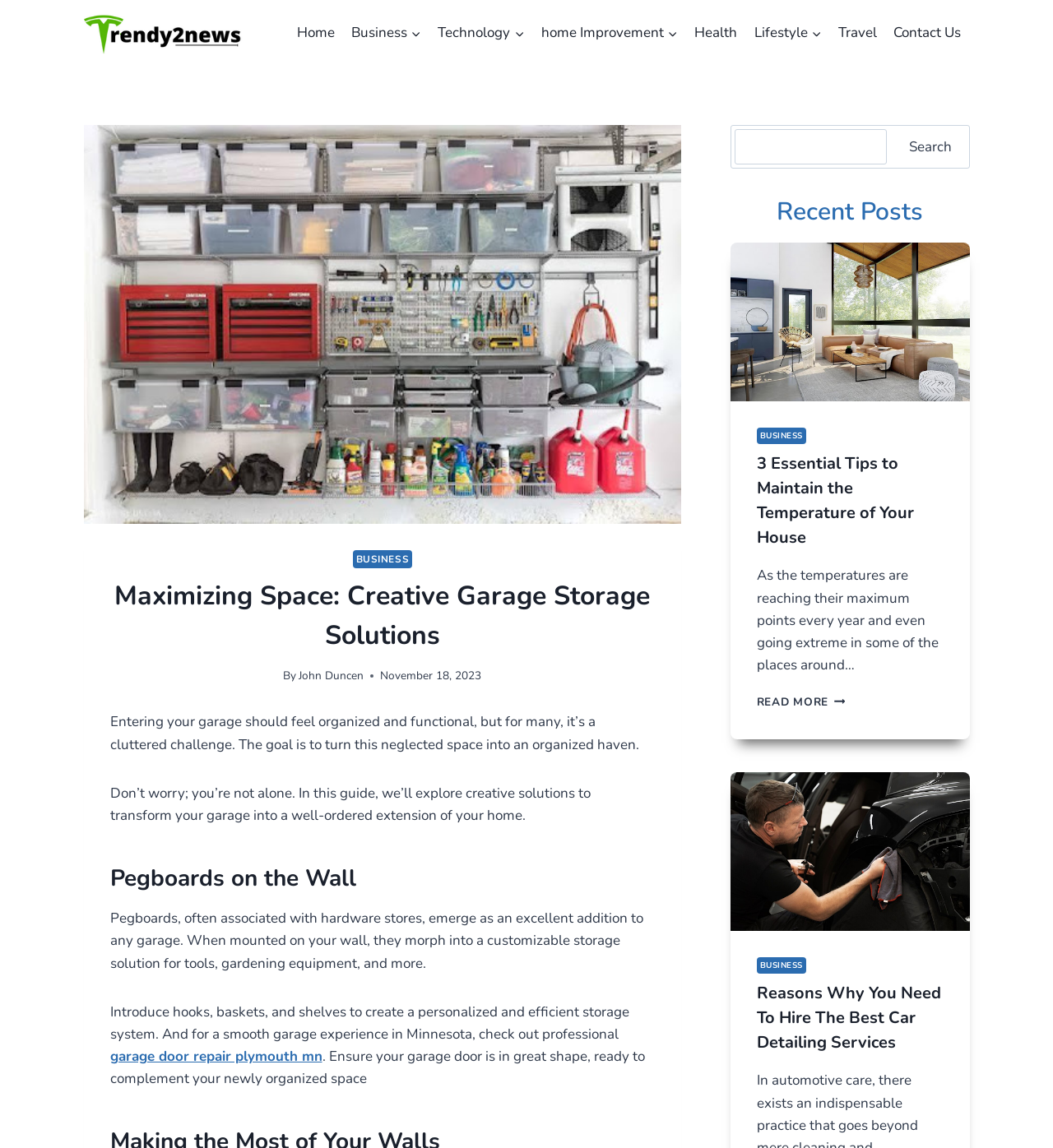Specify the bounding box coordinates for the region that must be clicked to perform the given instruction: "Search for something".

[0.697, 0.113, 0.842, 0.143]